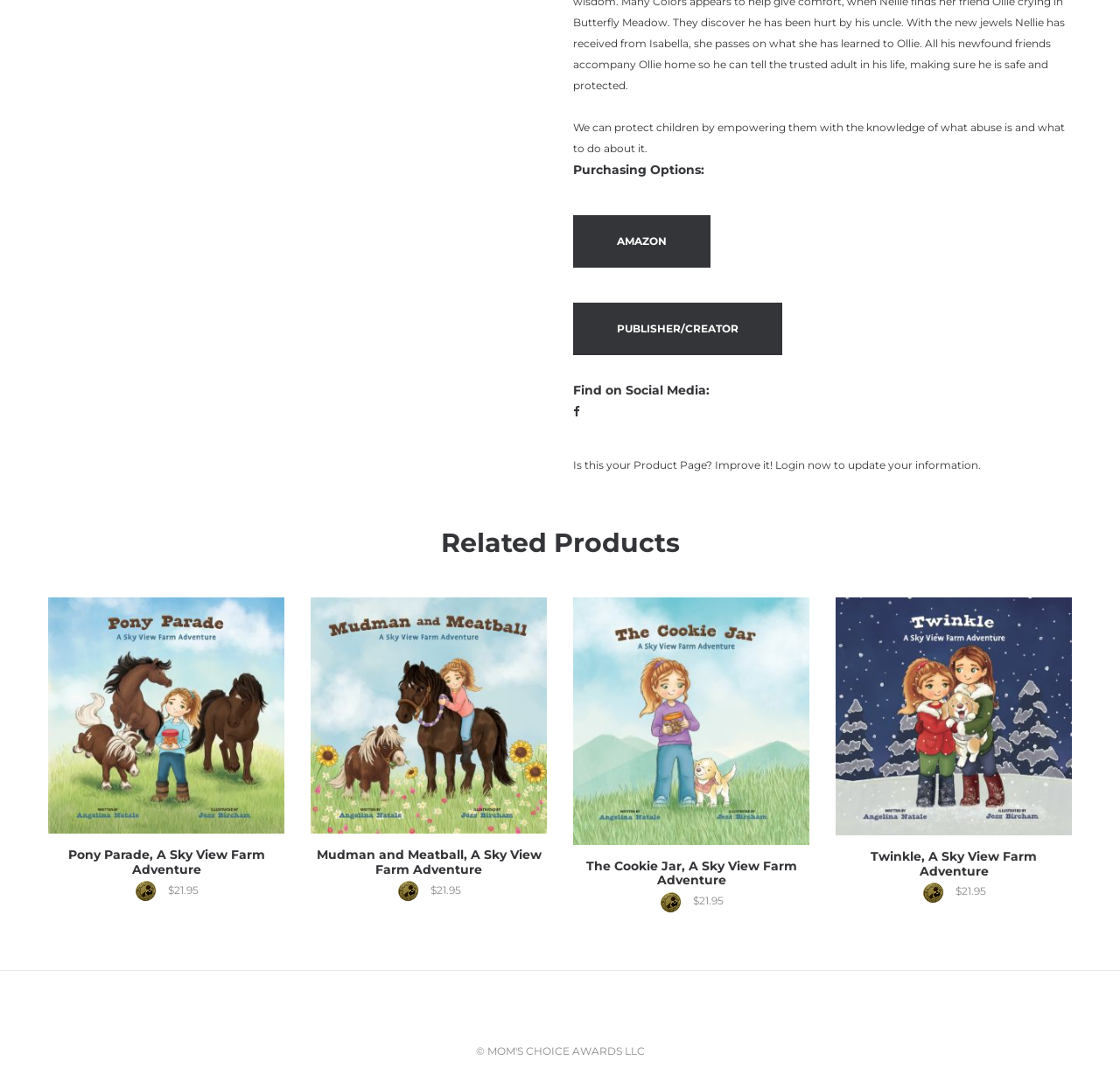Given the description: "Publisher/Creator", determine the bounding box coordinates of the UI element. The coordinates should be formatted as four float numbers between 0 and 1, [left, top, right, bottom].

[0.512, 0.282, 0.698, 0.33]